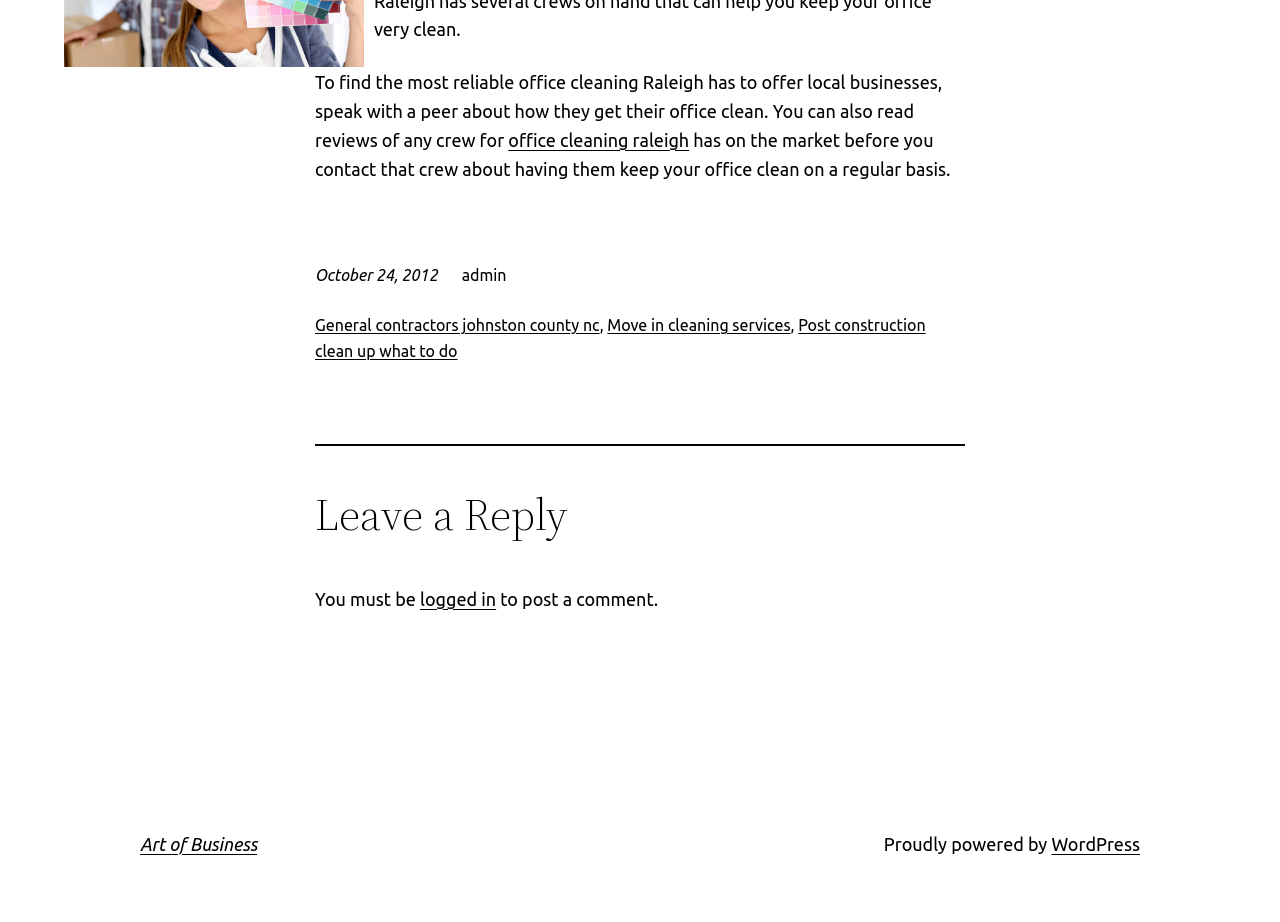Using the provided element description, identify the bounding box coordinates as (top-left x, top-left y, bottom-right x, bottom-right y). Ensure all values are between 0 and 1. Description: Whatsapp

None